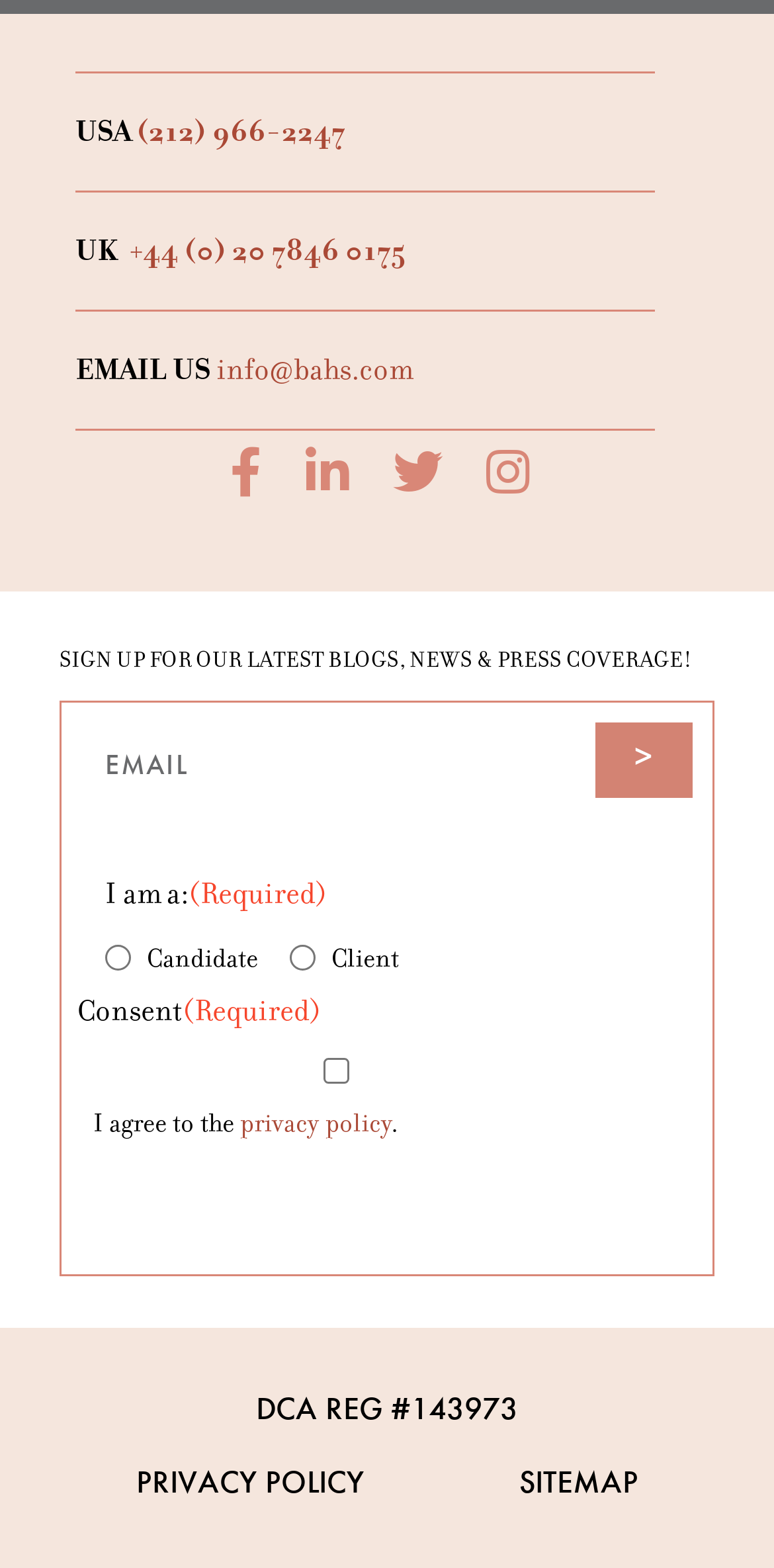Find the bounding box coordinates of the UI element according to this description: "name="input_1" placeholder="EMAIL"".

[0.1, 0.46, 0.769, 0.513]